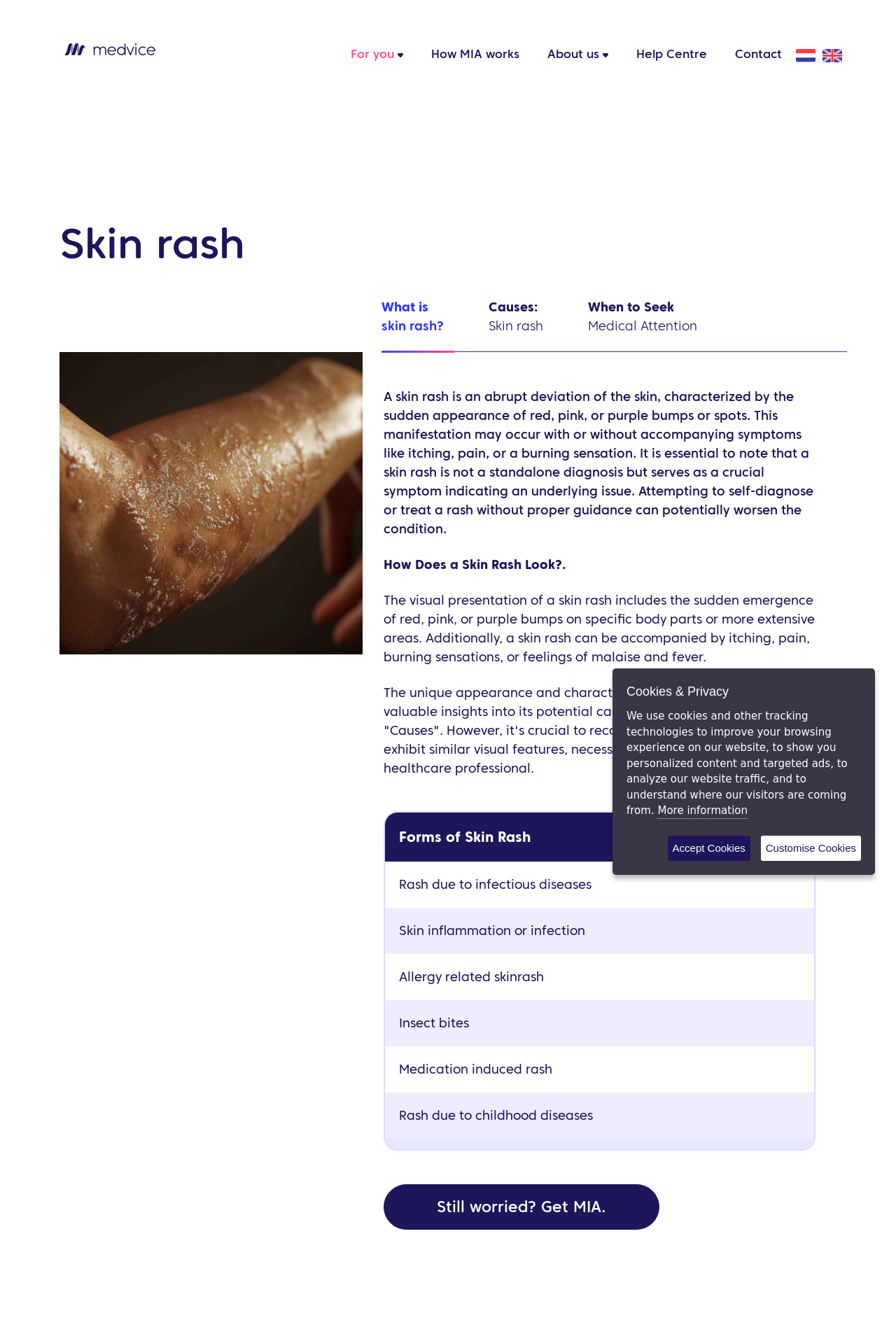Find the bounding box coordinates of the clickable element required to execute the following instruction: "Click the 'For you' button". Provide the coordinates as four float numbers between 0 and 1, i.e., [left, top, right, bottom].

[0.376, 0.029, 0.466, 0.053]